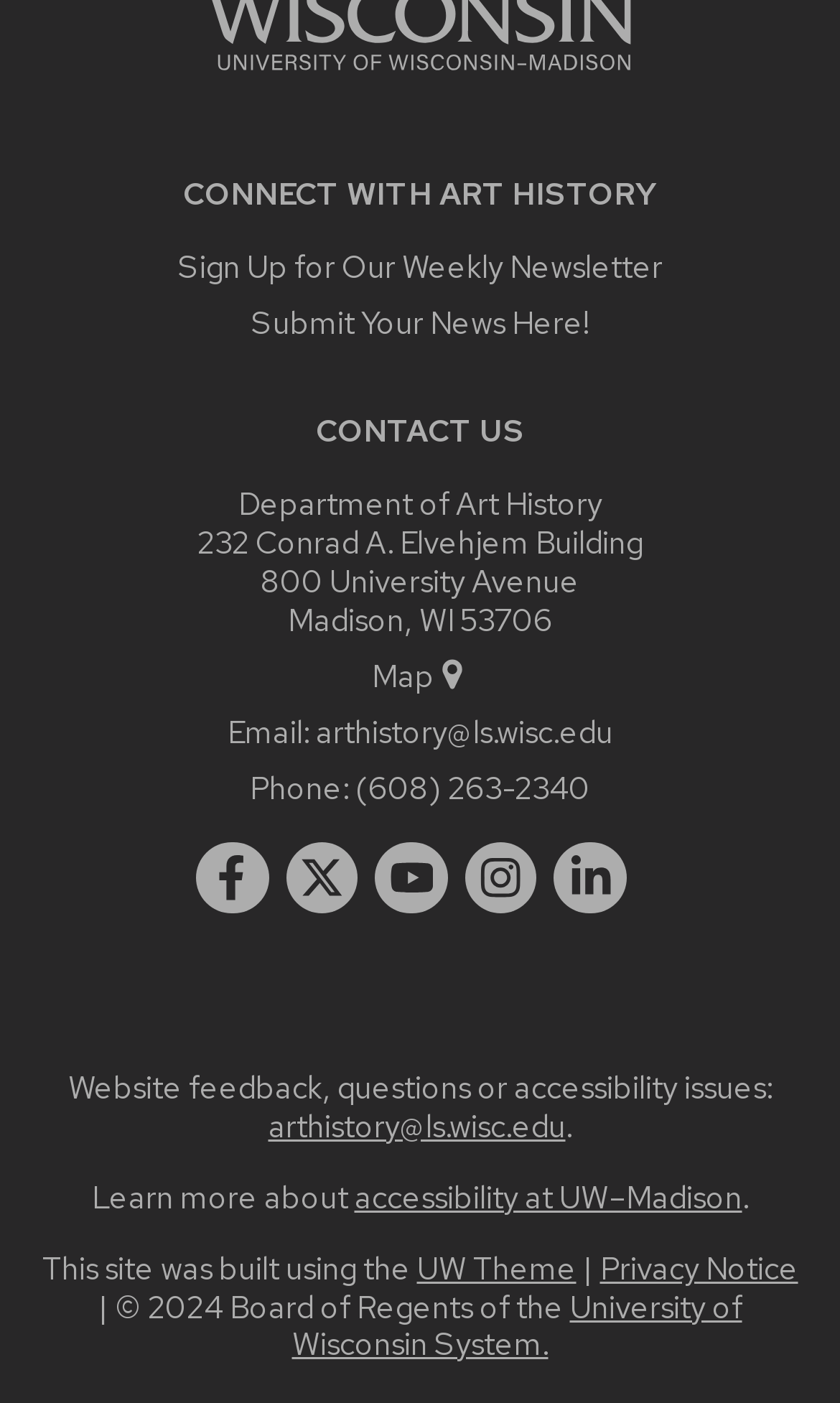Identify the bounding box coordinates of the clickable region to carry out the given instruction: "Submit news to the department".

[0.299, 0.215, 0.701, 0.244]